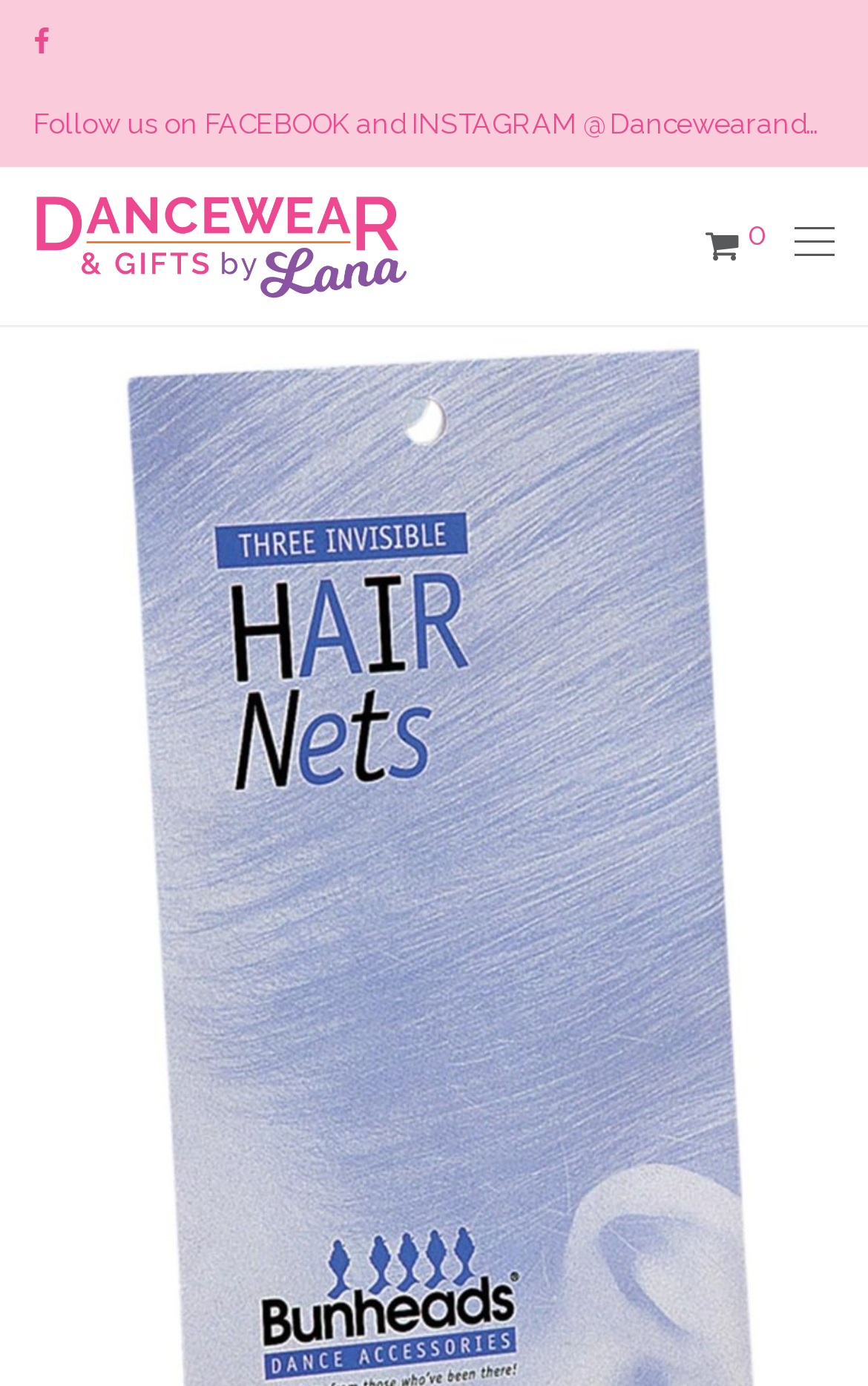What is the logo of Dancewear by Lana?
Answer the question with a single word or phrase by looking at the picture.

Image